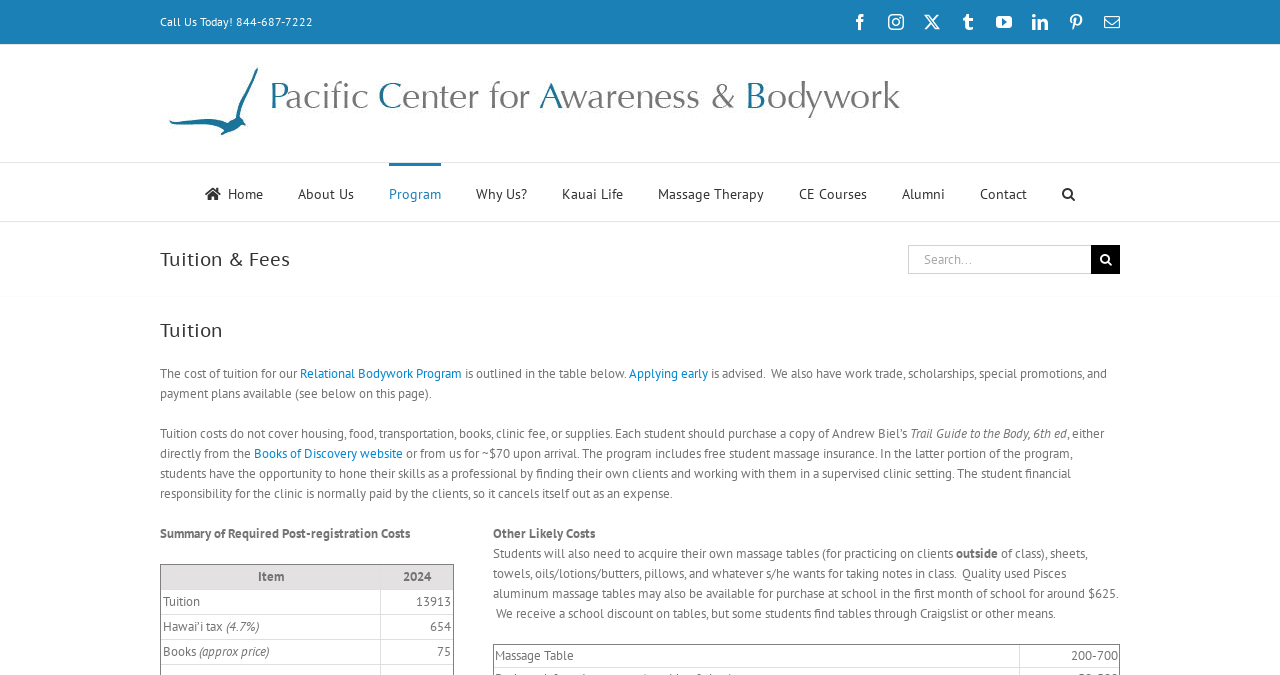What is the phone number to call?
Answer the question in as much detail as possible.

The phone number to call is located at the top of the webpage, in the 'Call Us Today!' section, which is a static text element with the bounding box coordinates [0.125, 0.021, 0.245, 0.043].